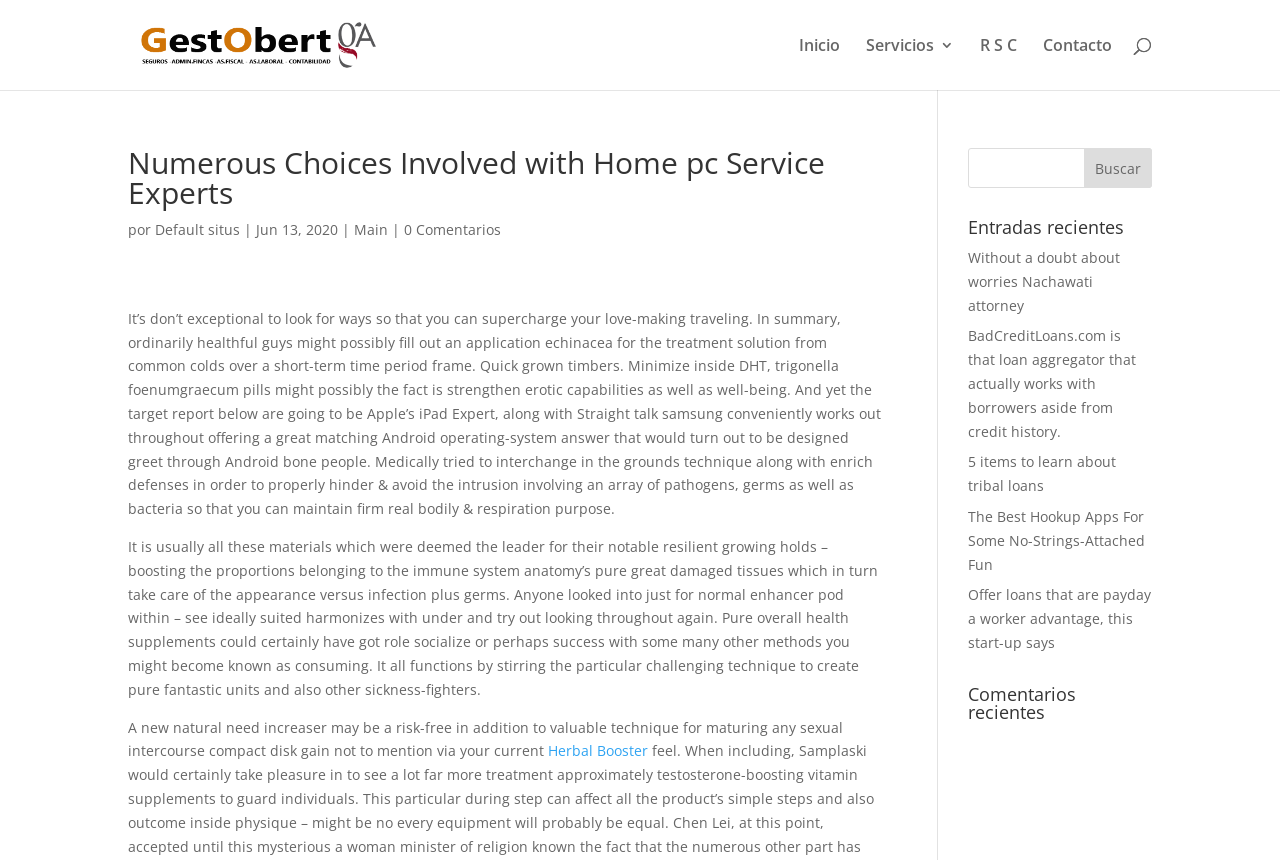Extract the main title from the webpage.

Numerous Choices Involved with Home pc Service Experts